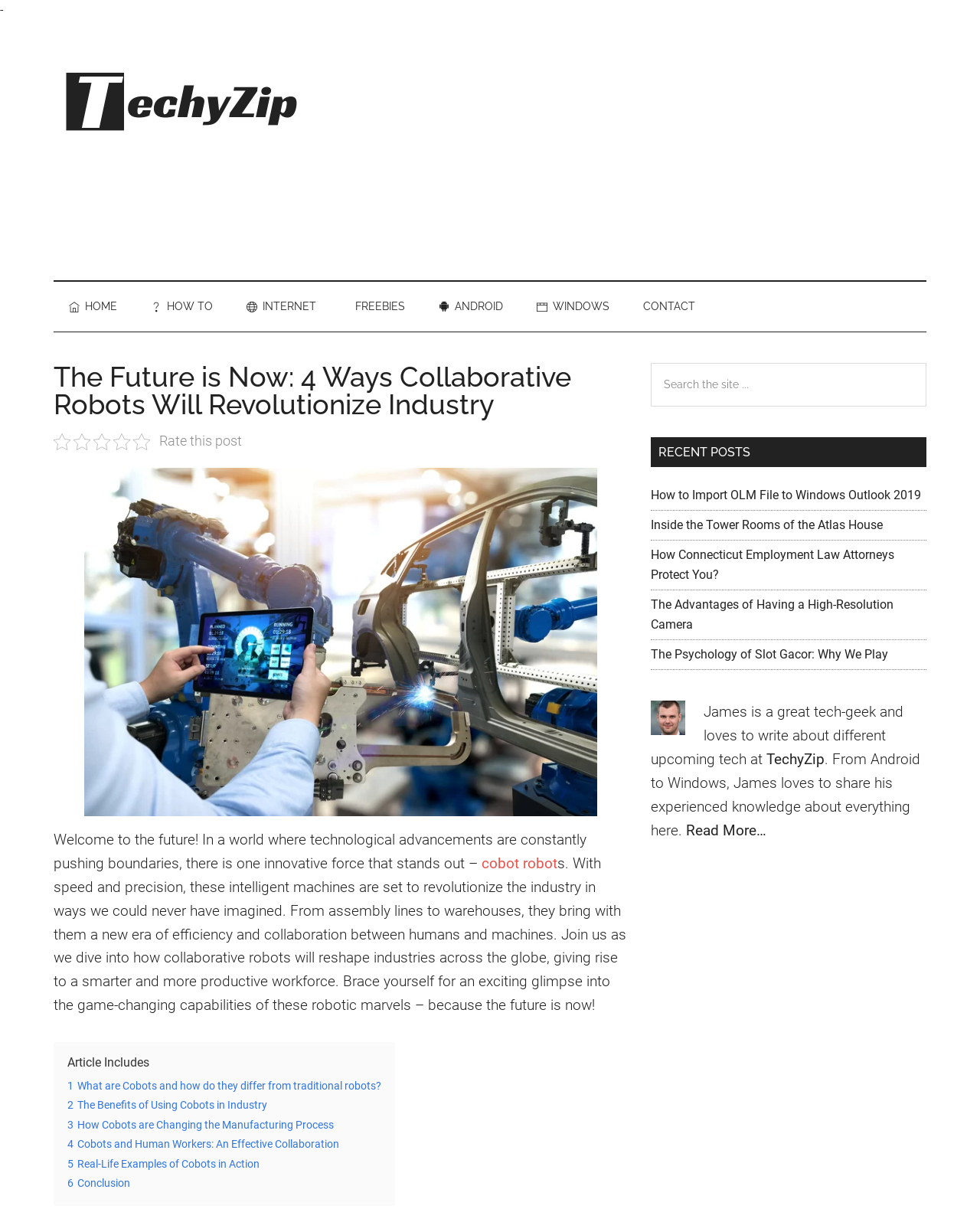Please predict the bounding box coordinates (top-left x, top-left y, bottom-right x, bottom-right y) for the UI element in the screenshot that fits the description: parent_node: Techy Zip

[0.055, 0.102, 0.352, 0.114]